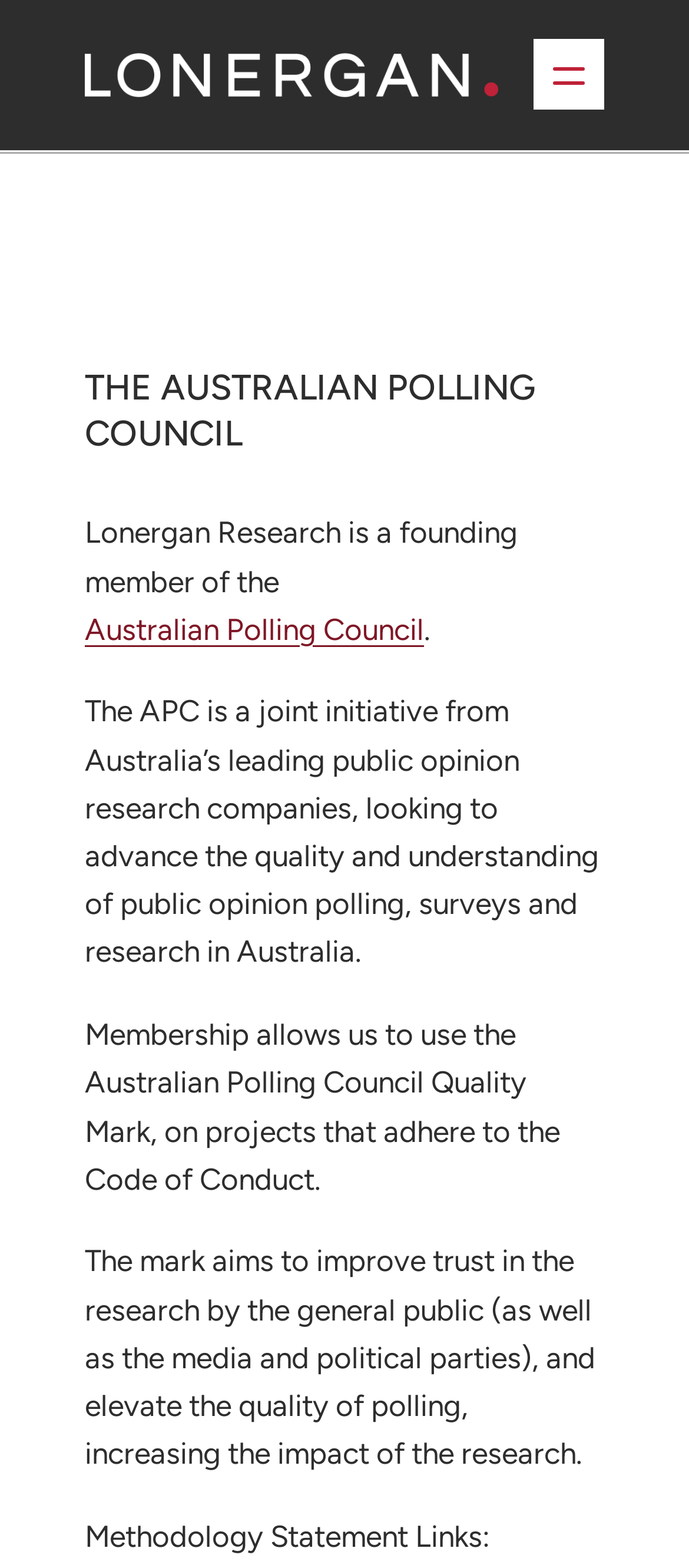Locate the bounding box of the user interface element based on this description: "Our Research Panel".

[0.167, 0.547, 0.544, 0.569]